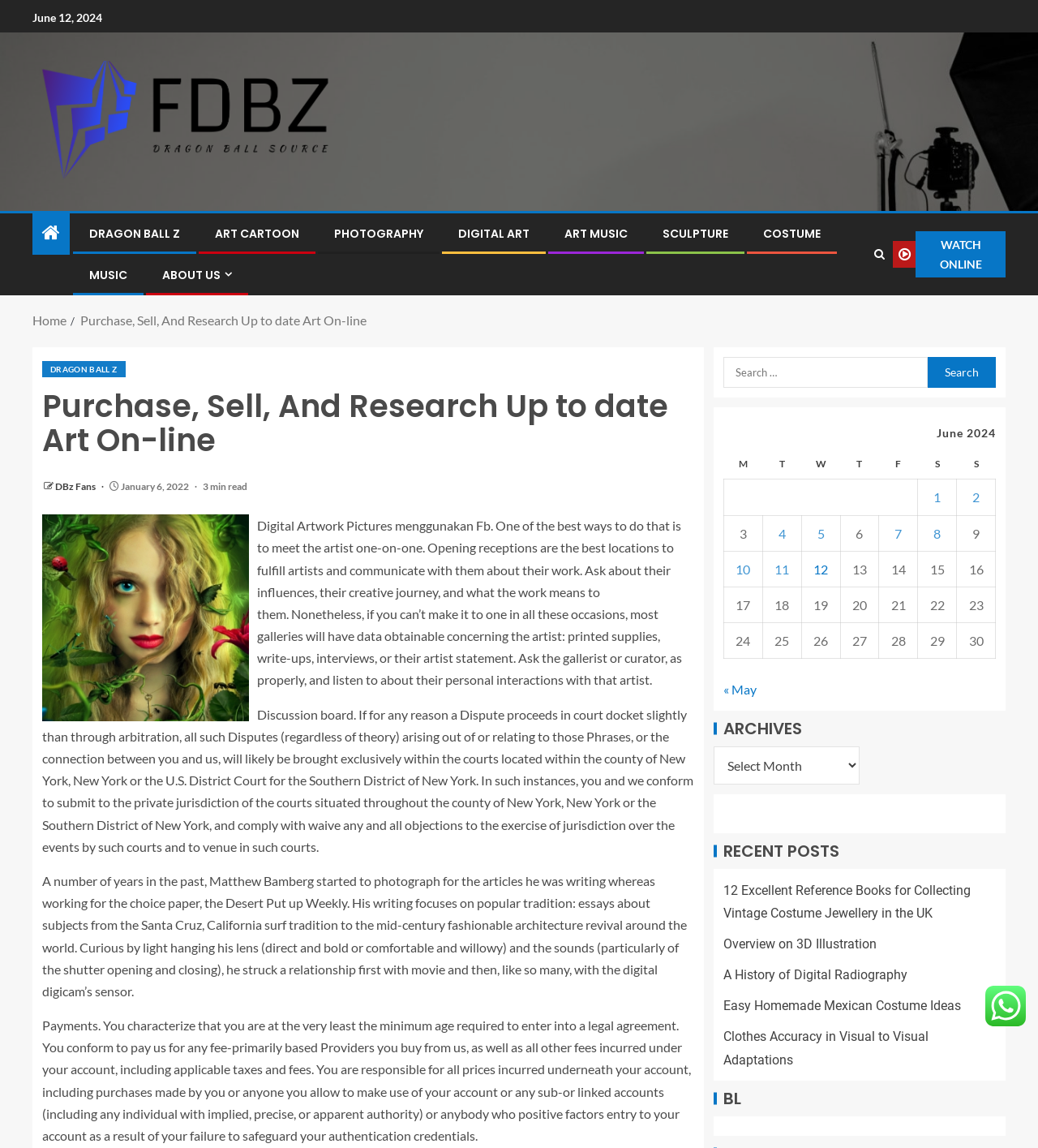Determine the bounding box coordinates of the UI element that matches the following description: "Overview on 3D Illustration". The coordinates should be four float numbers between 0 and 1 in the format [left, top, right, bottom].

[0.697, 0.815, 0.845, 0.829]